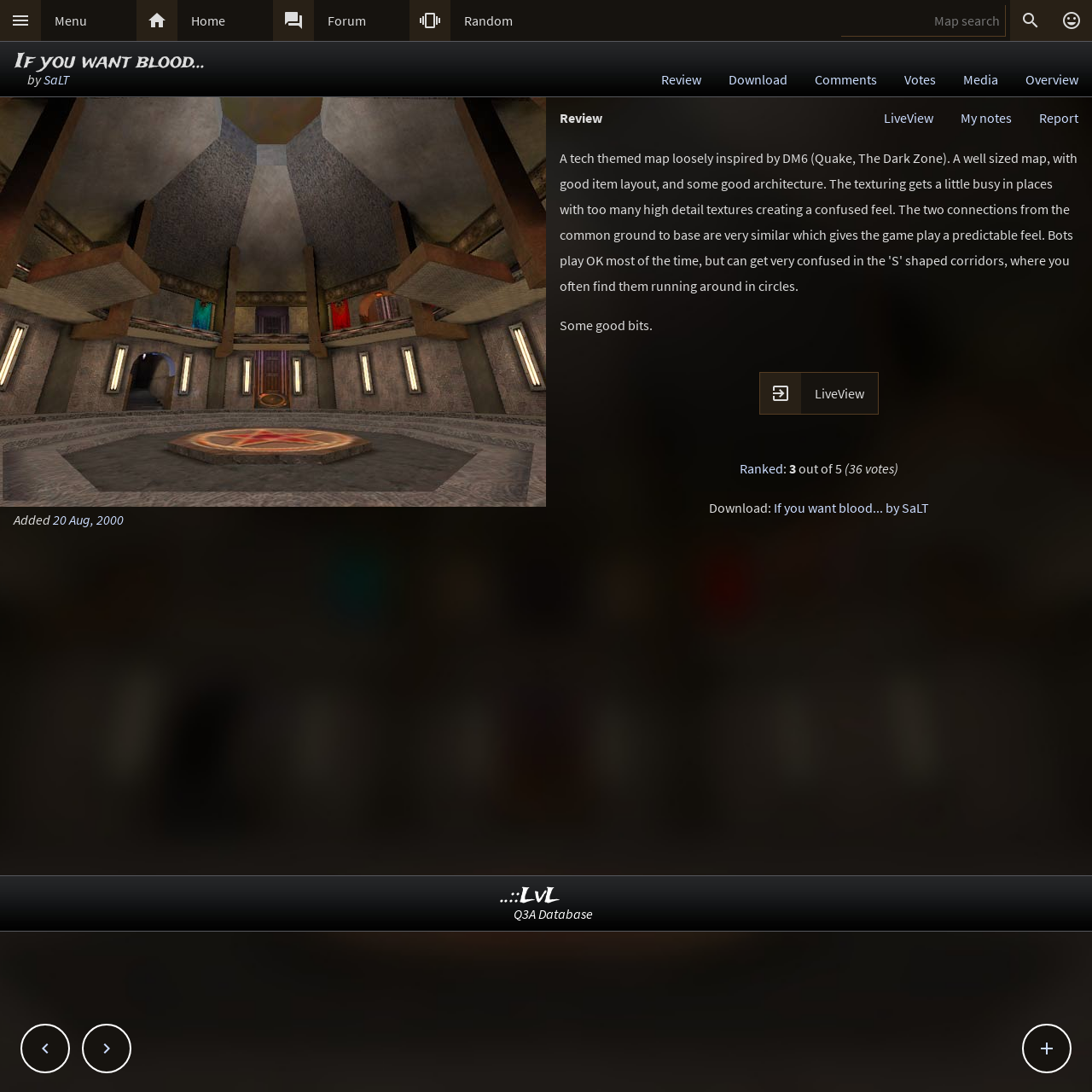Show the bounding box coordinates of the element that should be clicked to complete the task: "Go to the forum".

[0.288, 0.0, 0.375, 0.038]